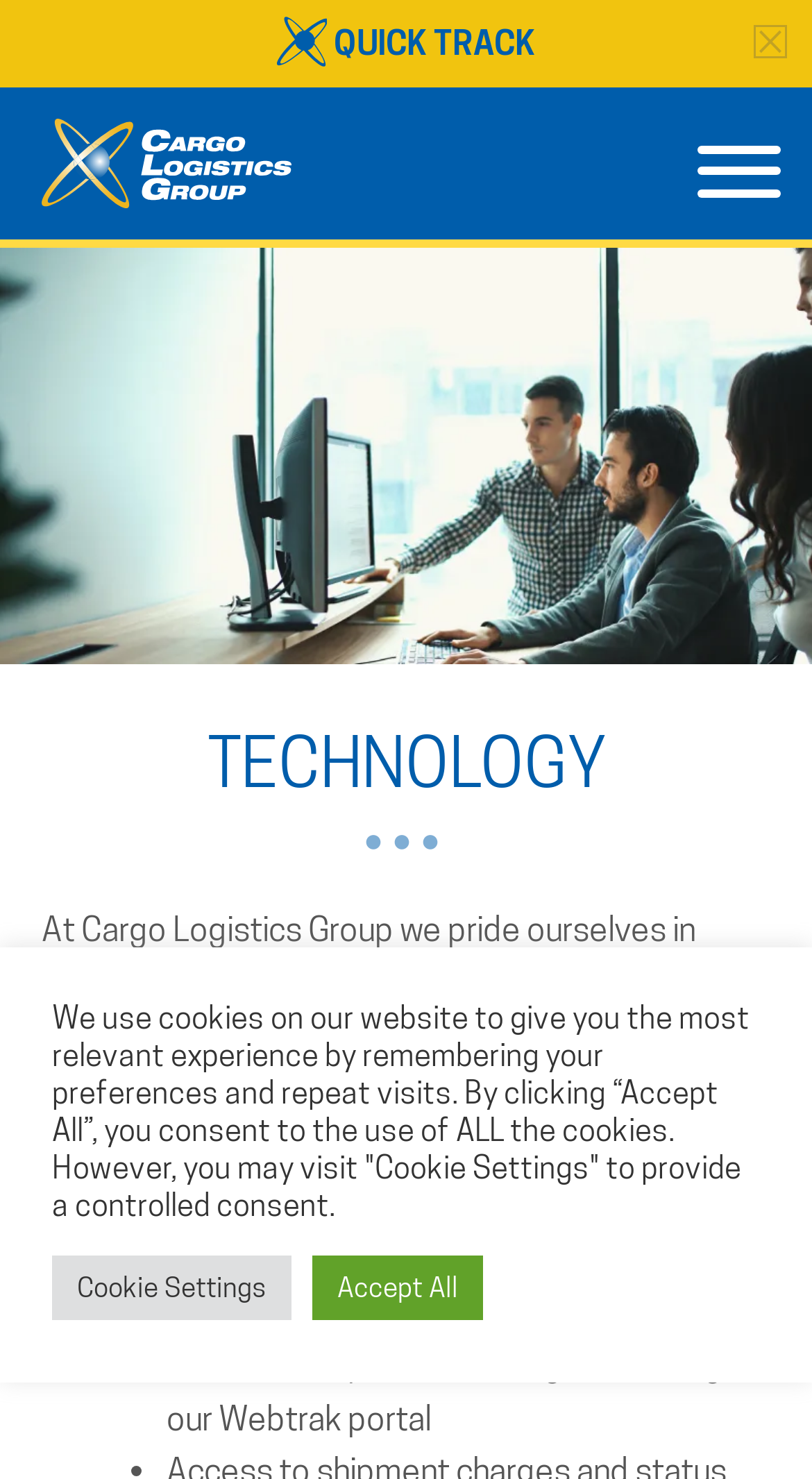Calculate the bounding box coordinates for the UI element based on the following description: "variety of industries". Ensure the coordinates are four float numbers between 0 and 1, i.e., [left, top, right, bottom].

[0.403, 0.687, 0.749, 0.714]